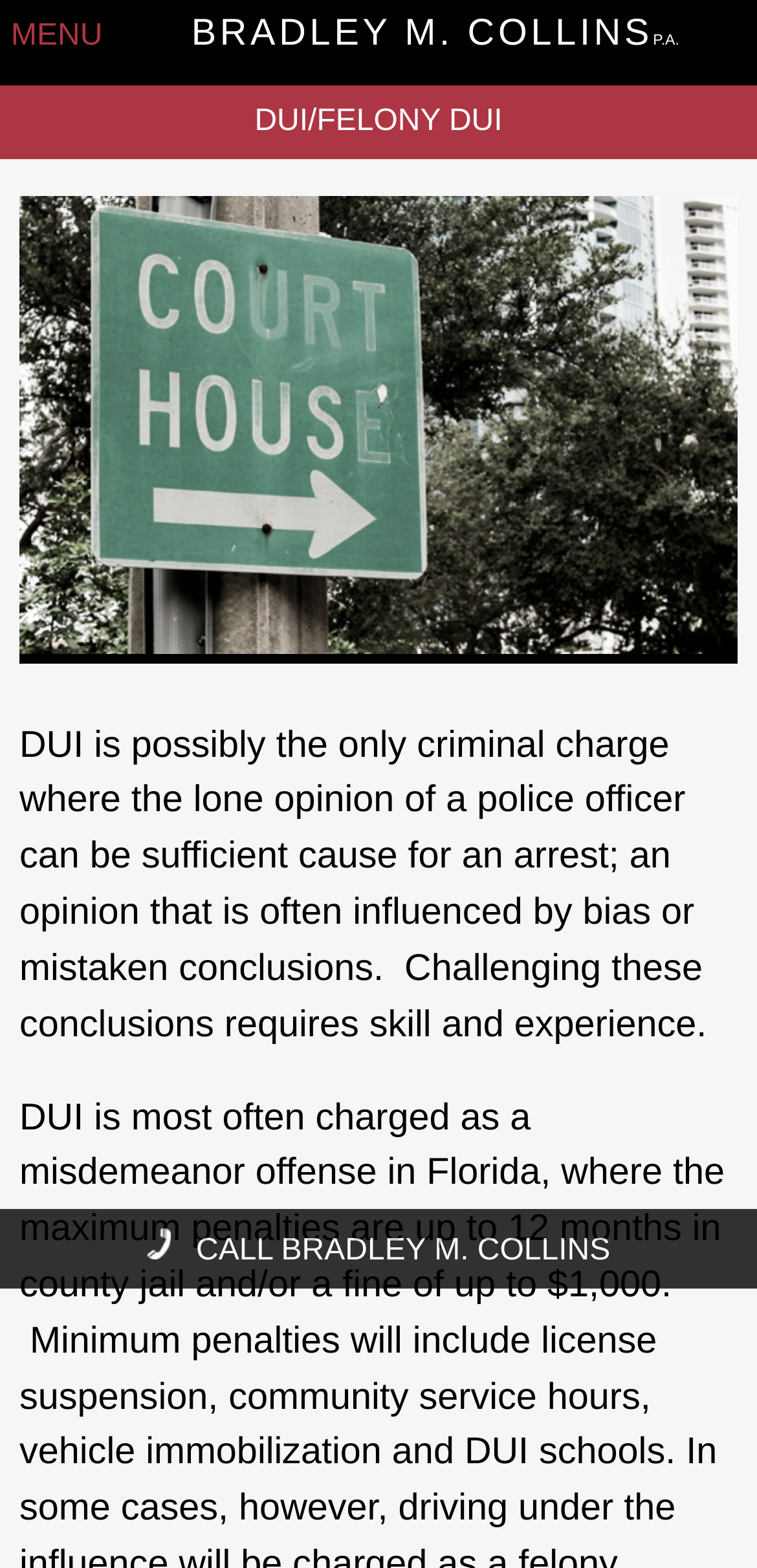Please find the main title text of this webpage.

BRADLEY M. COLLINSP.A.